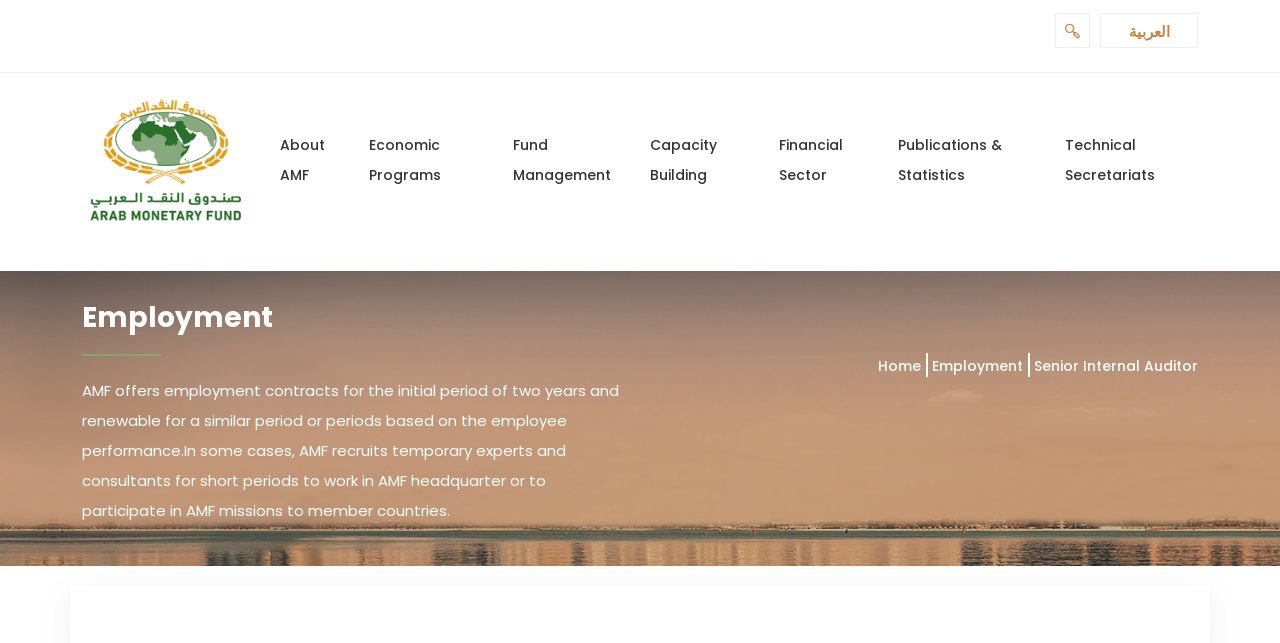Please find the bounding box coordinates of the element's region to be clicked to carry out this instruction: "Click the العربية link".

[0.859, 0.02, 0.936, 0.075]